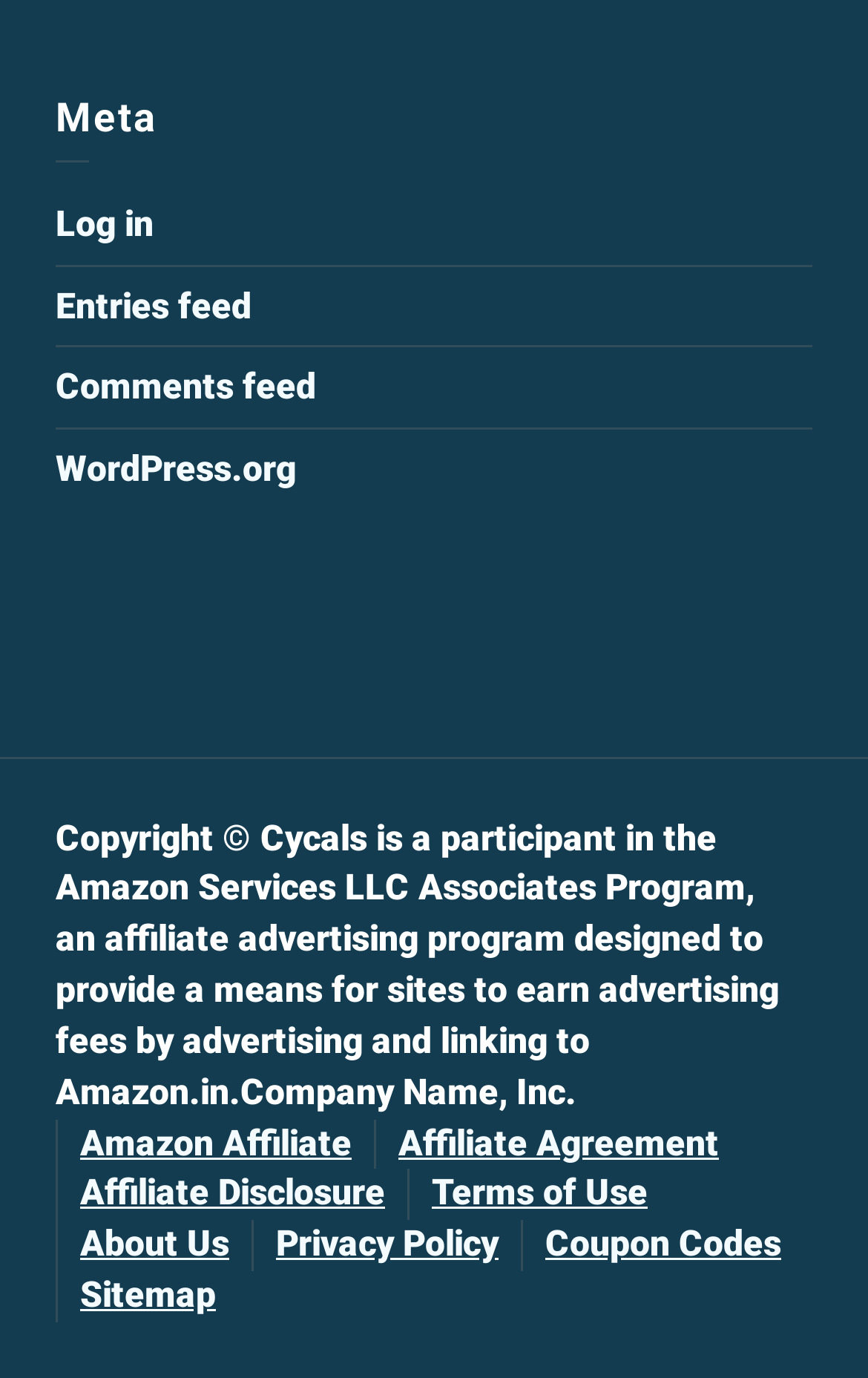Answer the following inquiry with a single word or phrase:
How many feeds are available?

2